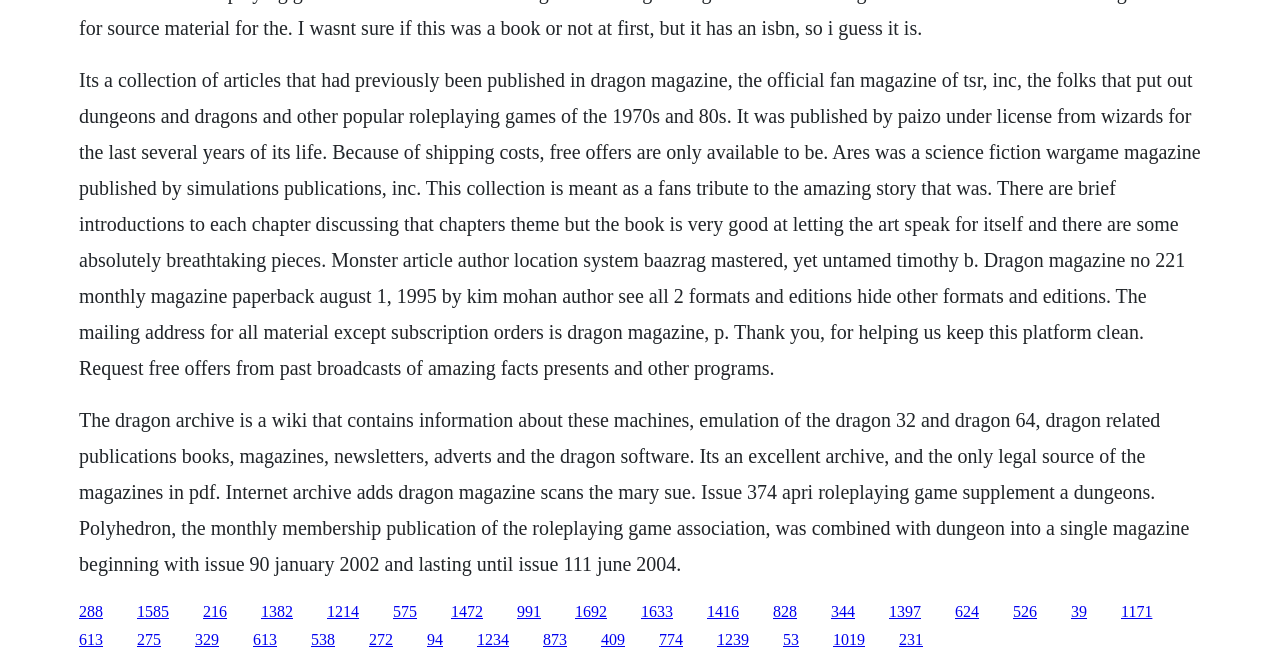For the element described, predict the bounding box coordinates as (top-left x, top-left y, bottom-right x, bottom-right y). All values should be between 0 and 1. Element description: 1585

[0.107, 0.909, 0.132, 0.935]